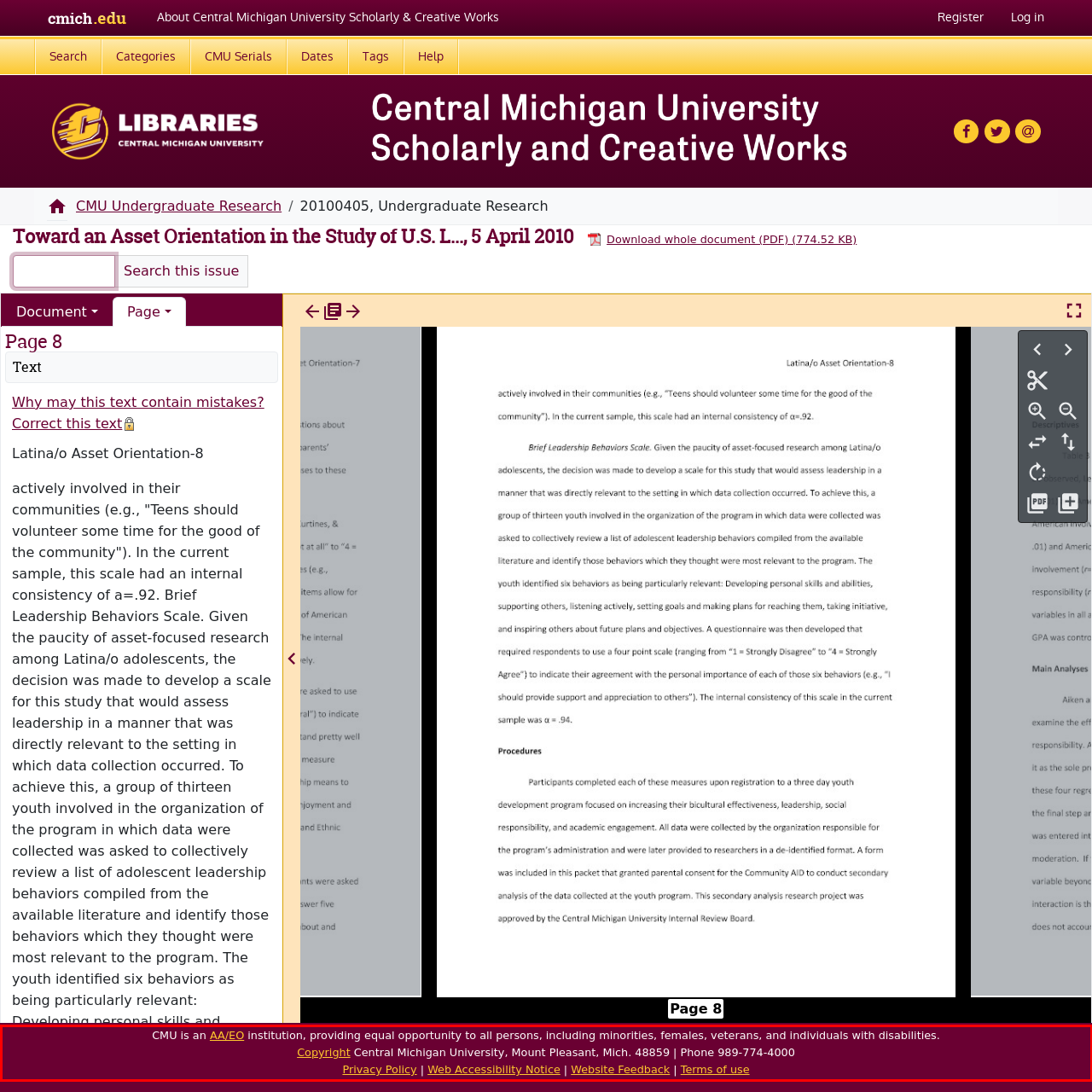Observe the screenshot of the webpage that includes a red rectangle bounding box. Conduct OCR on the content inside this red bounding box and generate the text.

CMU is an AA/EO institution, providing equal opportunity to all persons, including minorities, females, veterans, and individuals with disabilities. Copyright Central Michigan University, Mount Pleasant, Mich. 48859 | Phone 989-774-4000 Privacy Policy | Web Accessibility Notice | Website Feedback | Terms of use